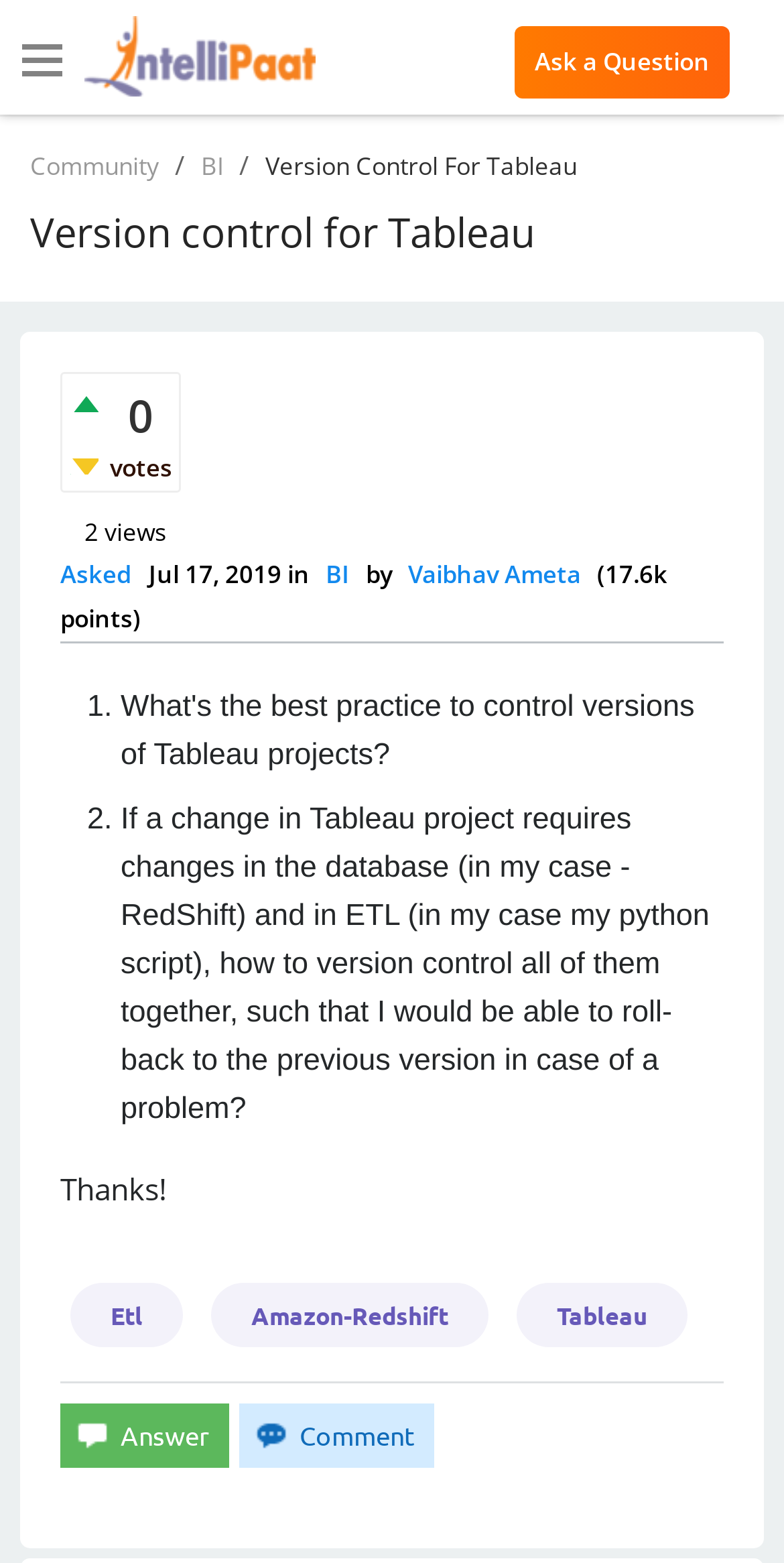Given the element description Version control for Tableau, identify the bounding box coordinates for the UI element on the webpage screenshot. The format should be (top-left x, top-left y, bottom-right x, bottom-right y), with values between 0 and 1.

[0.038, 0.131, 0.682, 0.166]